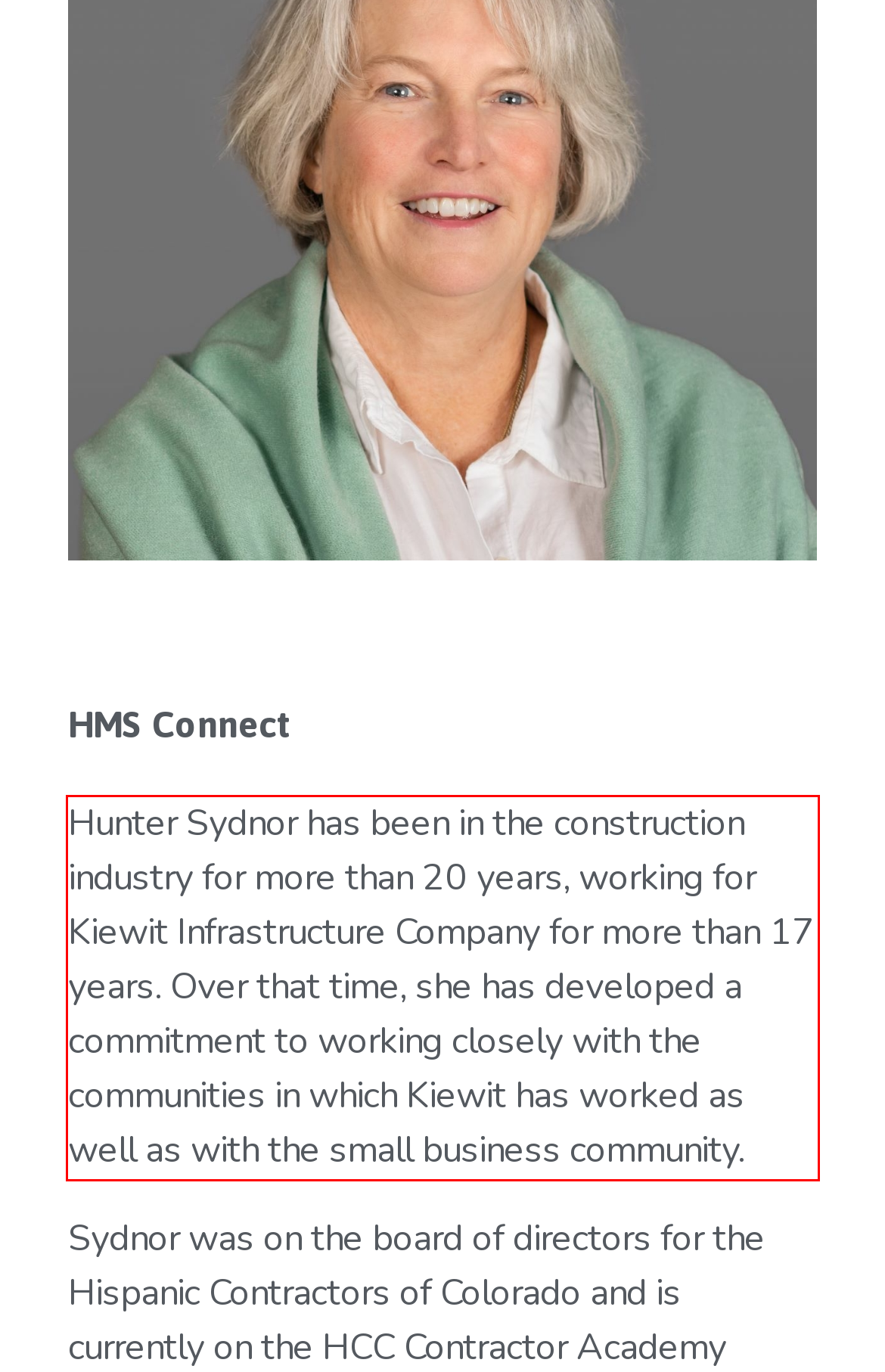Using the provided webpage screenshot, recognize the text content in the area marked by the red bounding box.

Hunter Sydnor has been in the construction industry for more than 20 years, working for Kiewit Infrastructure Company for more than 17 years. Over that time, she has developed a commitment to working closely with the communities in which Kiewit has worked as well as with the small business community.